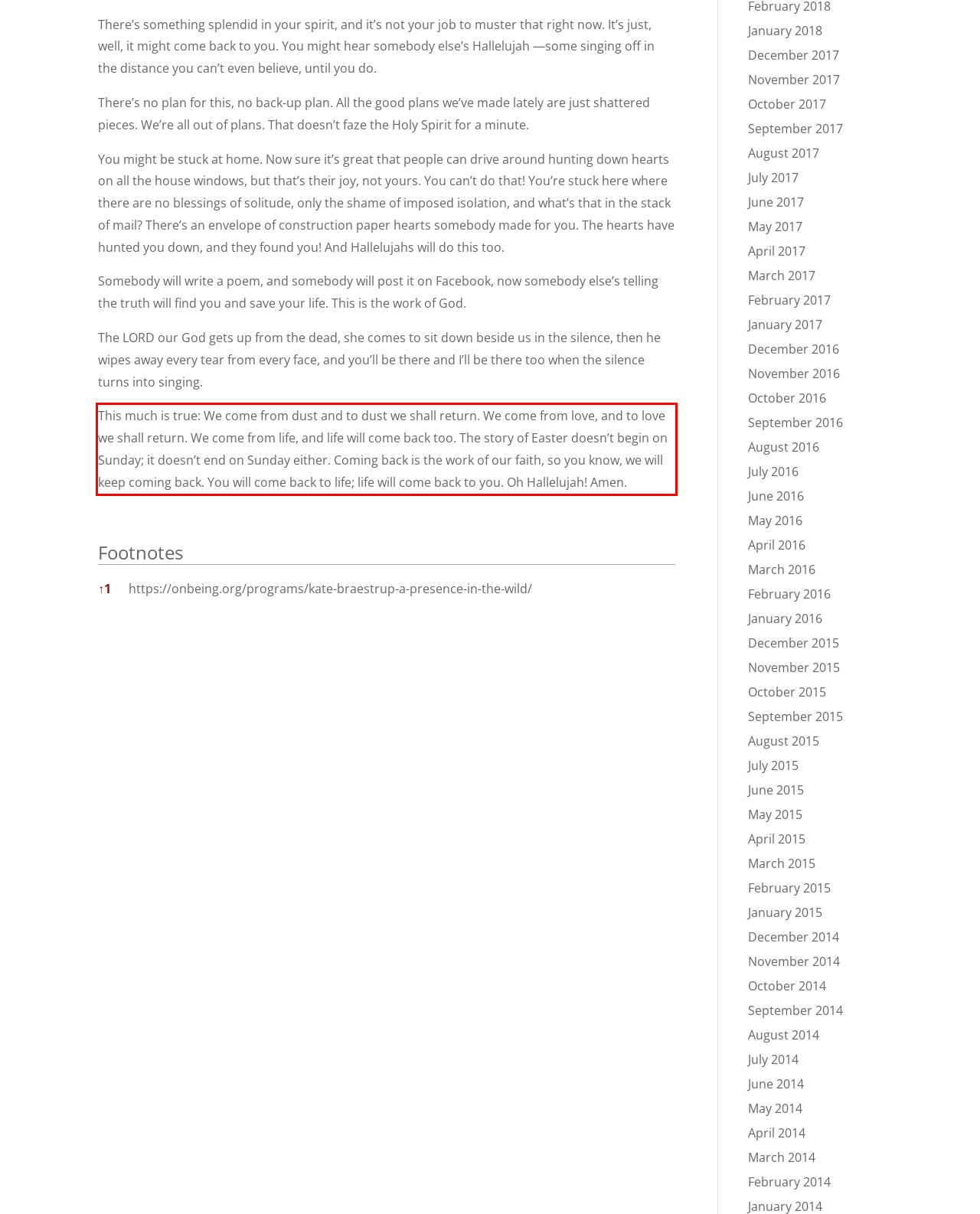You are provided with a screenshot of a webpage containing a red bounding box. Please extract the text enclosed by this red bounding box.

This much is true: We come from dust and to dust we shall return. We come from love, and to love we shall return. We come from life, and life will come back too. The story of Easter doesn’t begin on Sunday; it doesn’t end on Sunday either. Coming back is the work of our faith, so you know, we will keep coming back. You will come back to life; life will come back to you. Oh Hallelujah! Amen.